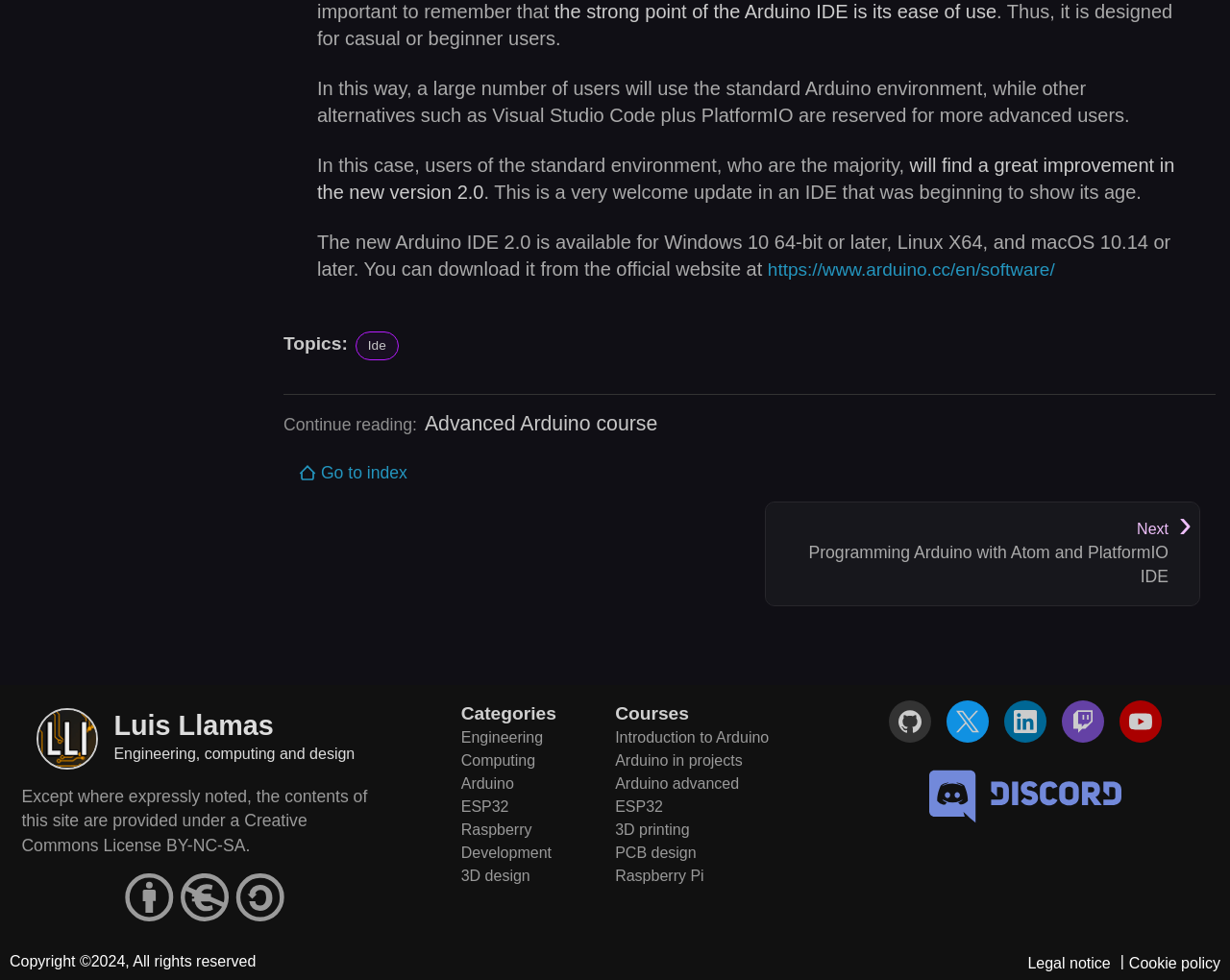Review the image closely and give a comprehensive answer to the question: What social media platforms are linked from the webpage?

The webpage has links to various social media platforms, including GitHub, Twitter, LinkedIn, Twitch, YouTube, and Discord, which are represented by their respective logos and can be clicked to navigate to the corresponding profiles.